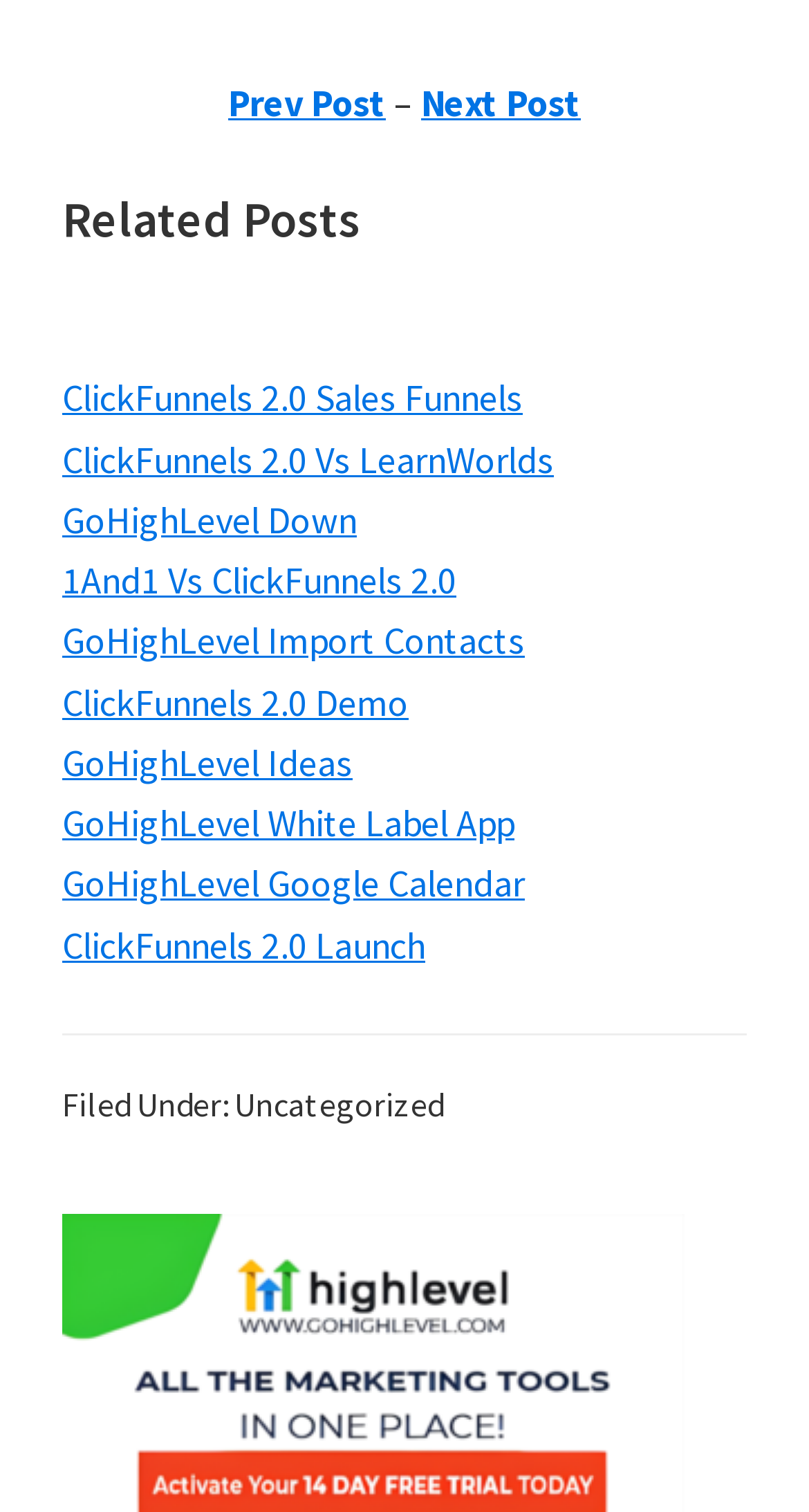Highlight the bounding box coordinates of the element you need to click to perform the following instruction: "Read 'Related Posts ClickFunnels 2.0 Vs Power Lead System'."

[0.077, 0.126, 0.923, 0.205]